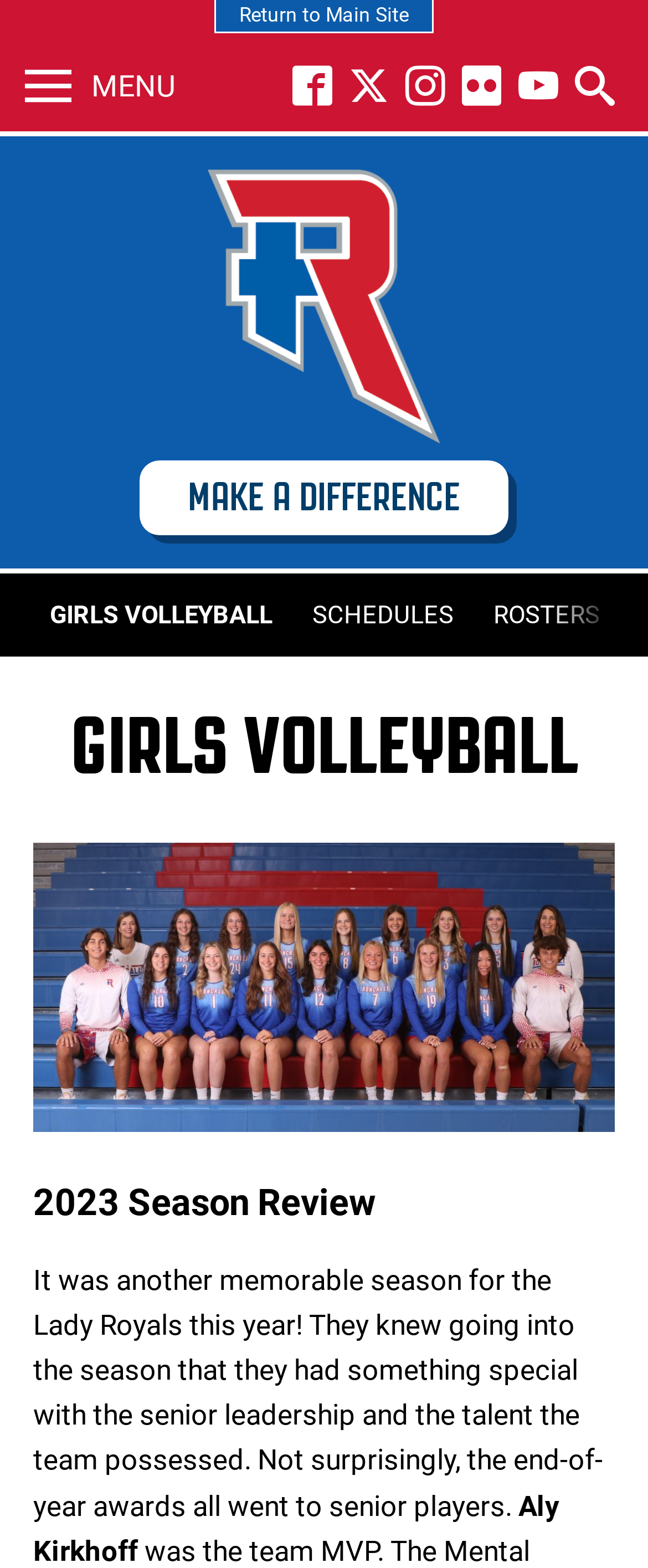Using the element description Girls Volleyball, predict the bounding box coordinates for the UI element. Provide the coordinates in (top-left x, top-left y, bottom-right x, bottom-right y) format with values ranging from 0 to 1.

[0.051, 0.366, 0.446, 0.419]